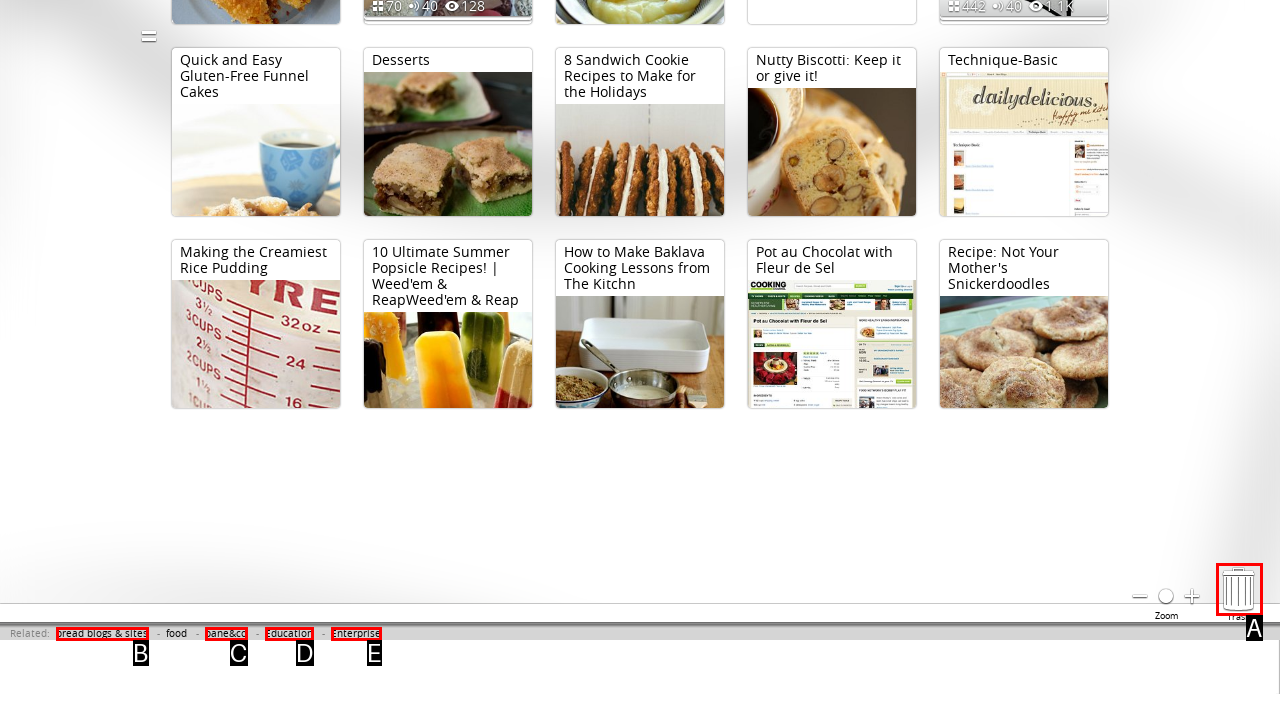Which option is described as follows: Pearltrees
Answer with the letter of the matching option directly.

A